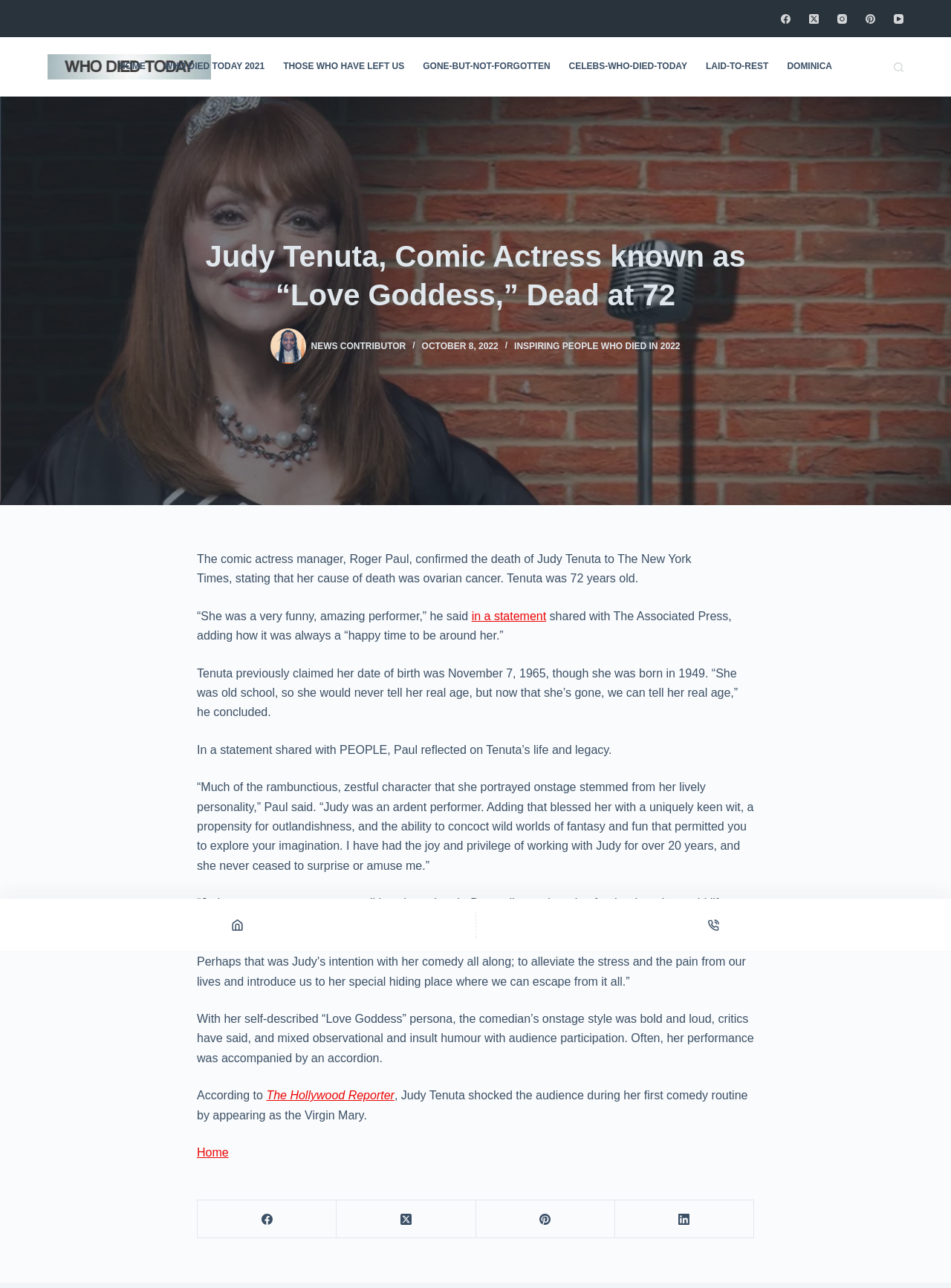Please find the bounding box coordinates (top-left x, top-left y, bottom-right x, bottom-right y) in the screenshot for the UI element described as follows: Those who have left us

[0.288, 0.029, 0.435, 0.075]